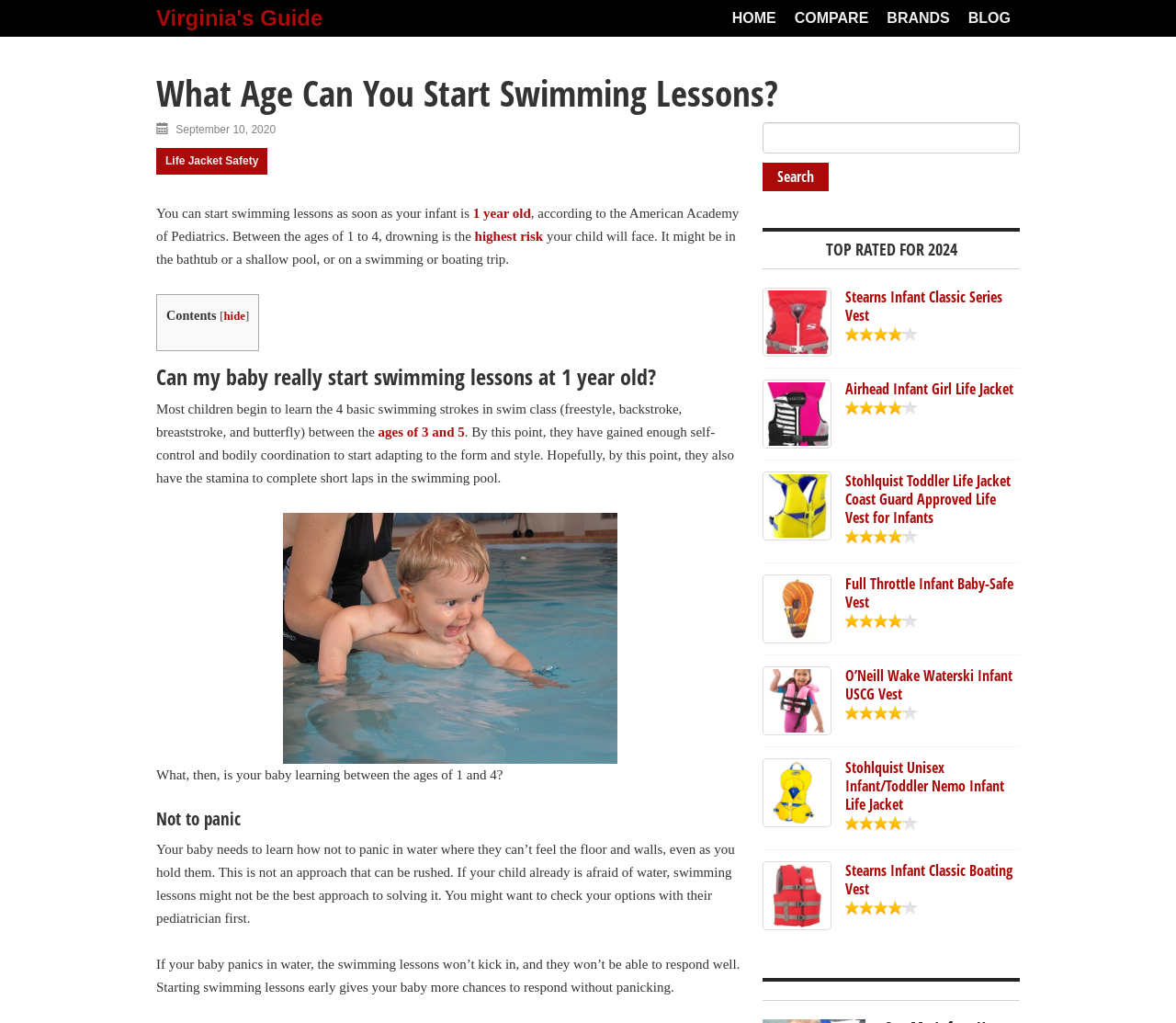Find the bounding box coordinates for the HTML element described in this sentence: "1 year old". Provide the coordinates as four float numbers between 0 and 1, in the format [left, top, right, bottom].

[0.402, 0.201, 0.451, 0.216]